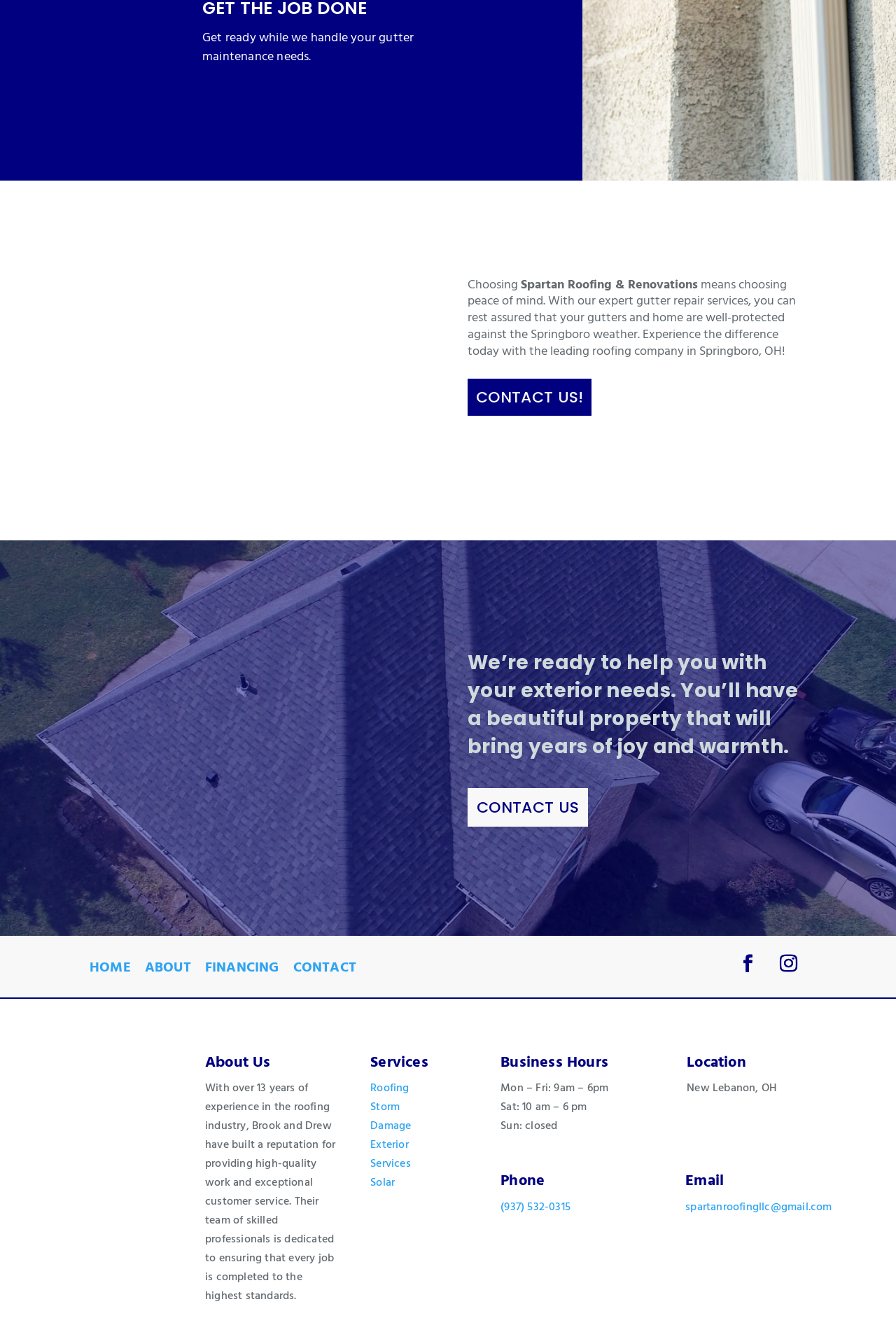Identify the bounding box coordinates of the region that should be clicked to execute the following instruction: "Click the 'Phone' number link".

[0.559, 0.899, 0.637, 0.912]